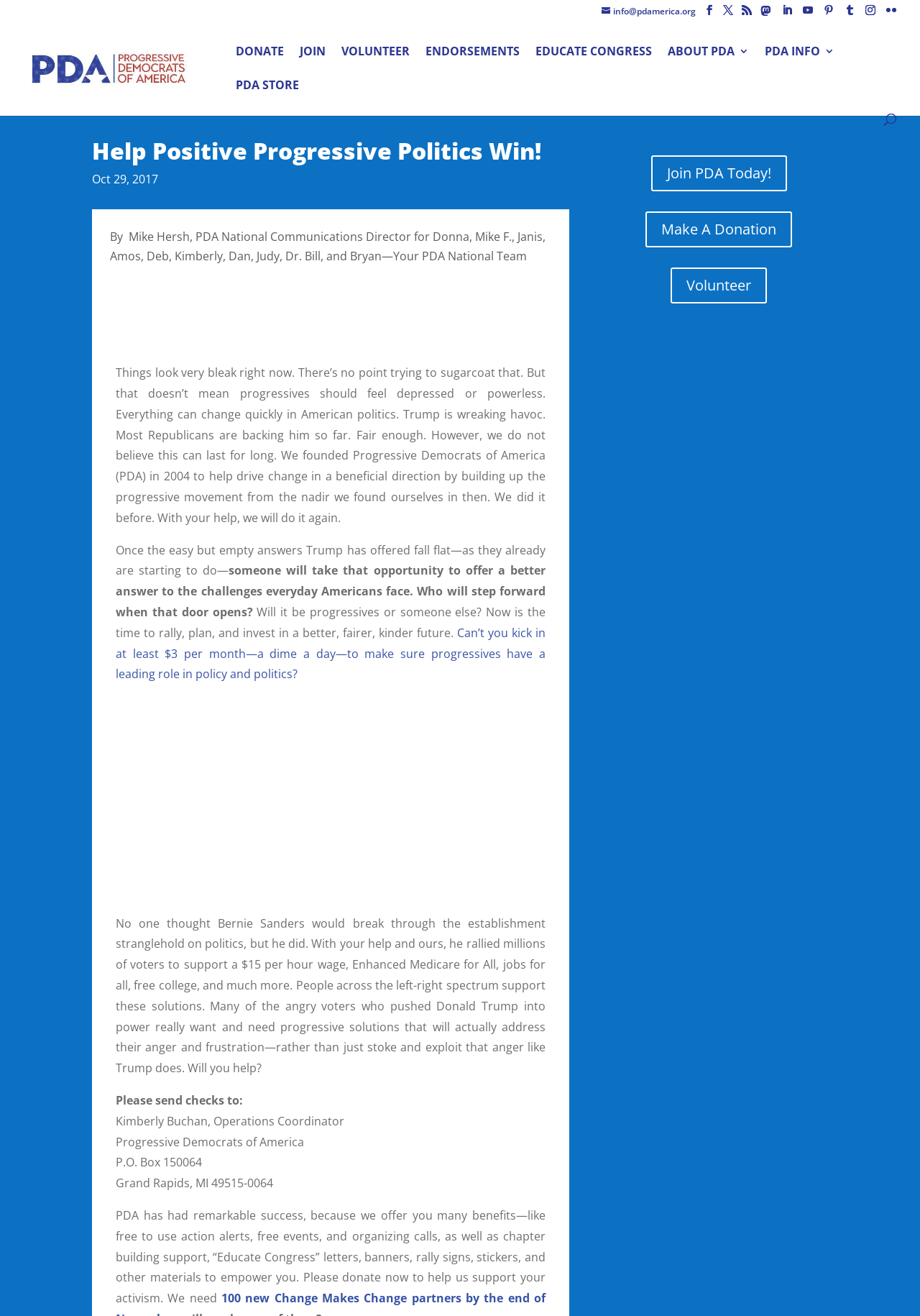Locate the bounding box for the described UI element: "name="s" placeholder="Search …" title="Search for:"". Ensure the coordinates are four float numbers between 0 and 1, formatted as [left, top, right, bottom].

[0.053, 0.017, 0.953, 0.018]